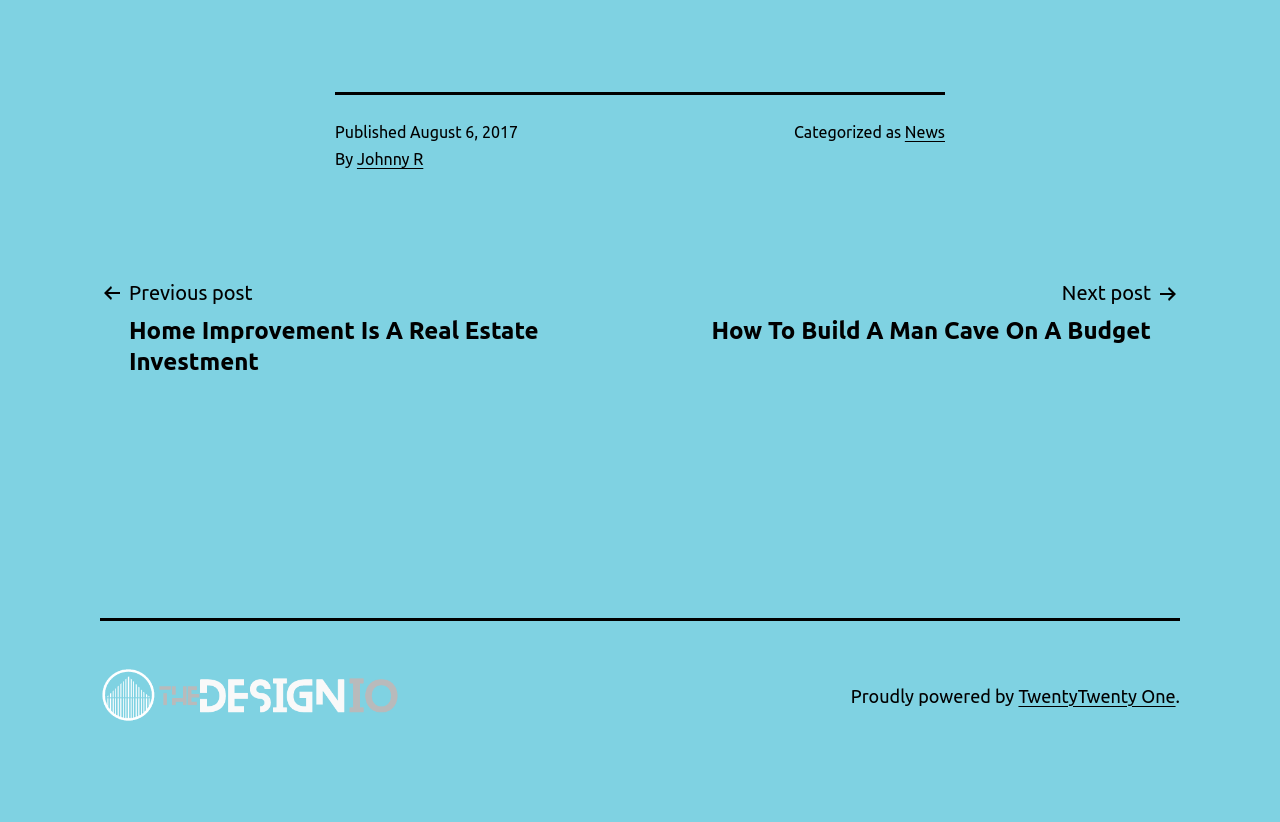Answer the following query concisely with a single word or phrase:
What is the previous post about?

Home Improvement Is A Real Estate Investment